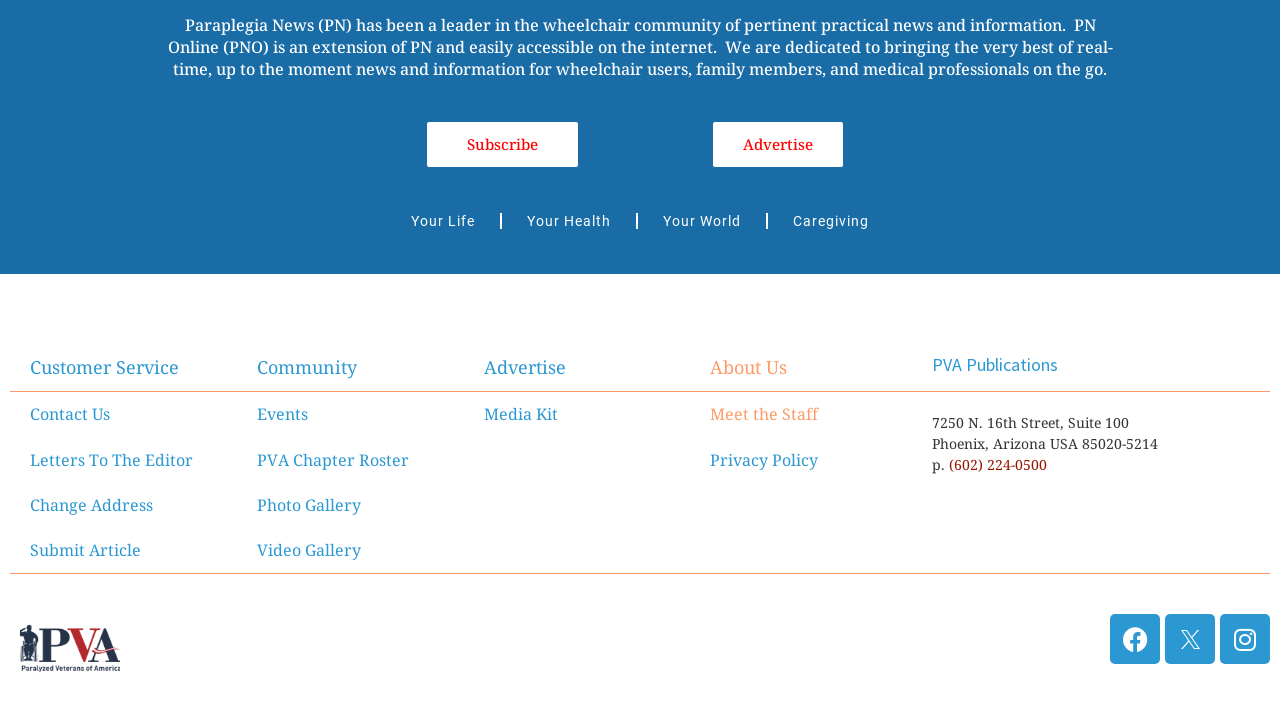Please locate the clickable area by providing the bounding box coordinates to follow this instruction: "Click 'Toward a brave new world of GMP consistency'".

None